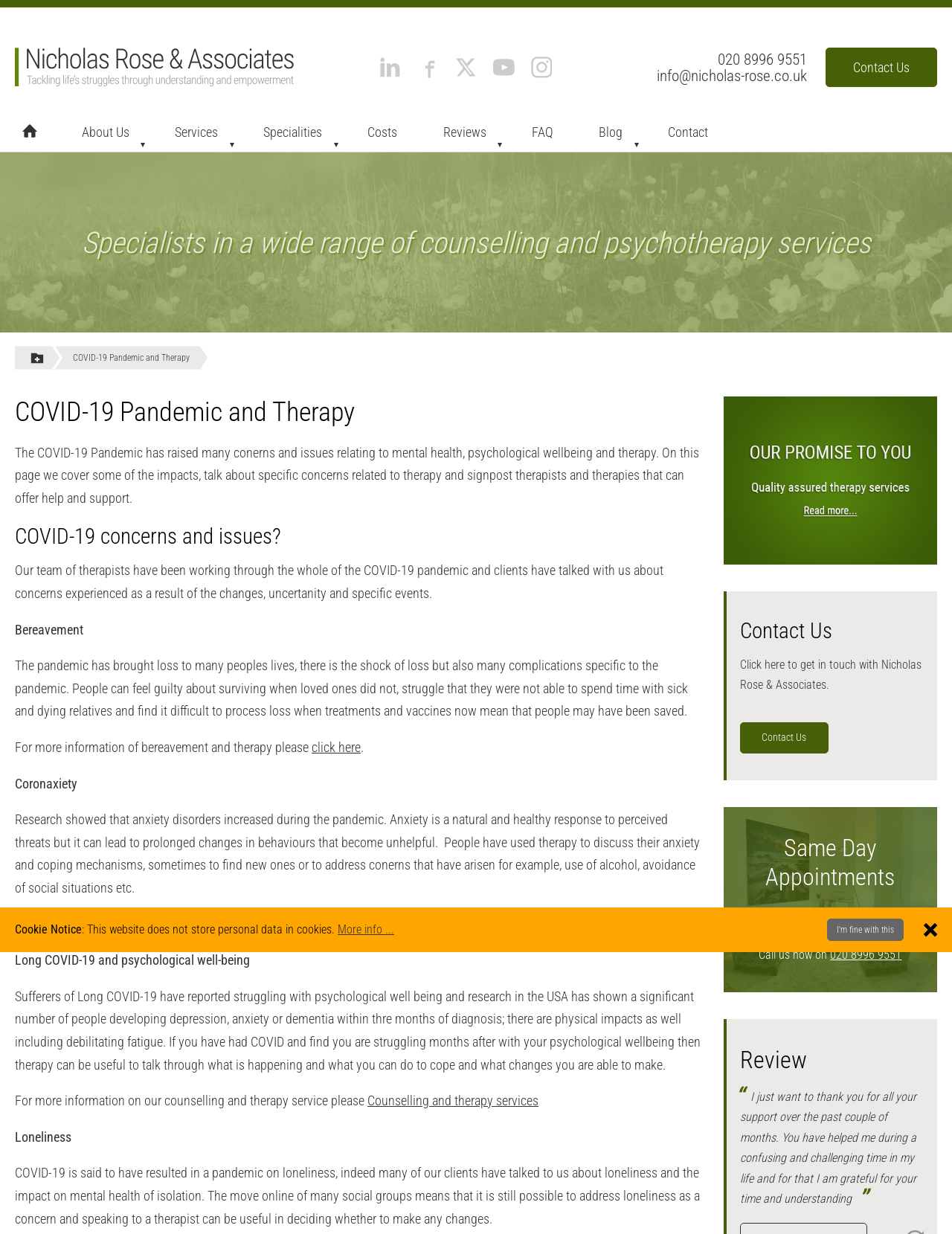What is the phone number to contact for same day appointments?
Look at the image and provide a detailed response to the question.

I found the answer by looking at the section 'Same Day Appointments' at the bottom of the webpage, which mentions 'Call us now on 020 8996 9551'.